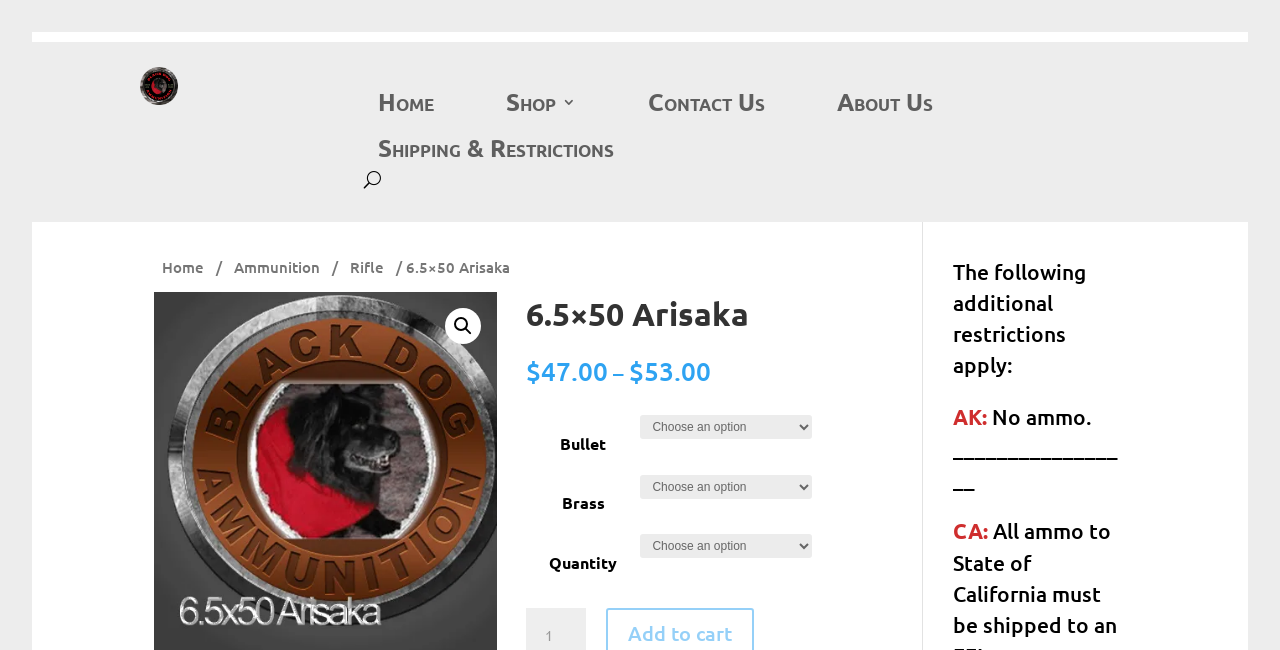Locate the bounding box of the UI element defined by this description: "Contact Us". The coordinates should be given as four float numbers between 0 and 1, formatted as [left, top, right, bottom].

[0.506, 0.145, 0.597, 0.179]